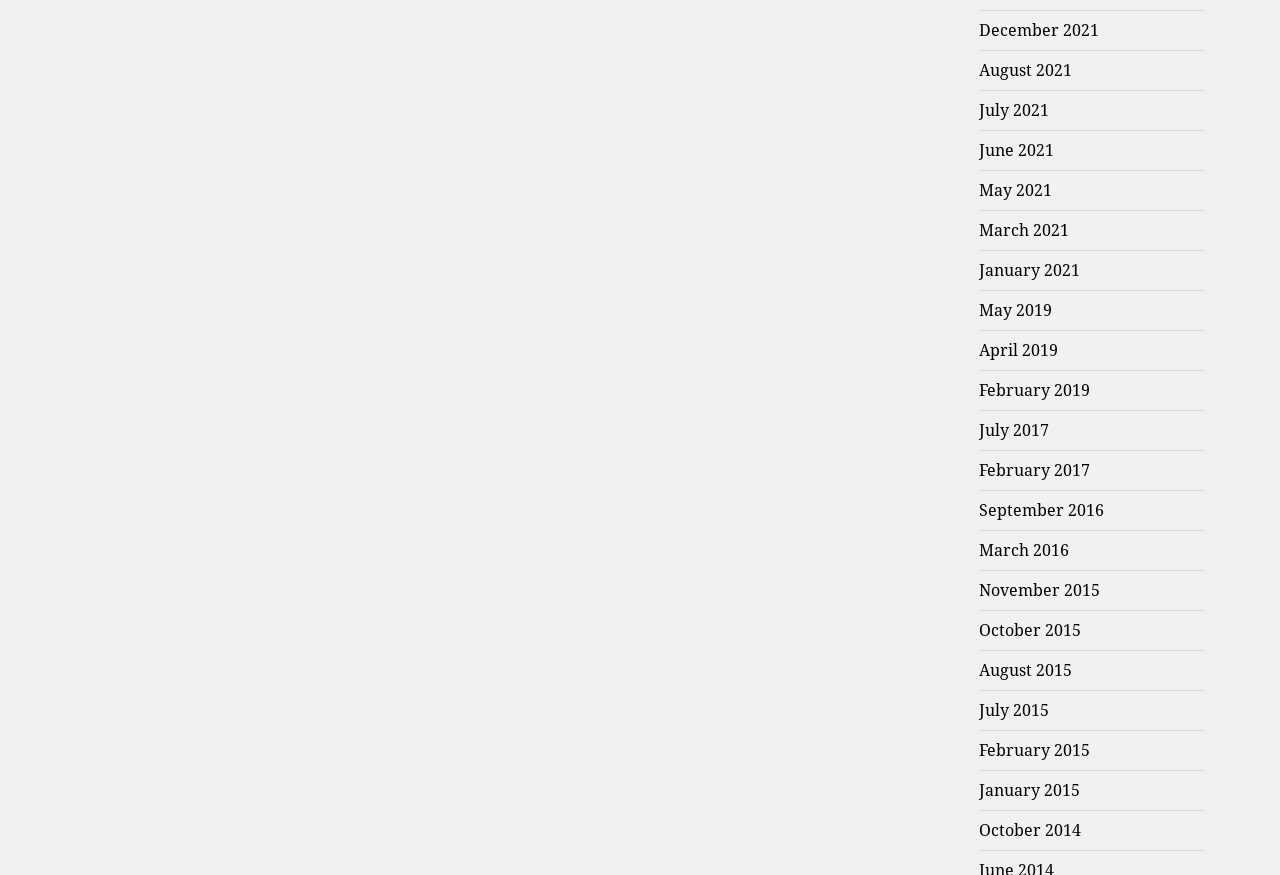Determine the bounding box coordinates of the region to click in order to accomplish the following instruction: "view December 2021". Provide the coordinates as four float numbers between 0 and 1, specifically [left, top, right, bottom].

[0.765, 0.022, 0.858, 0.047]